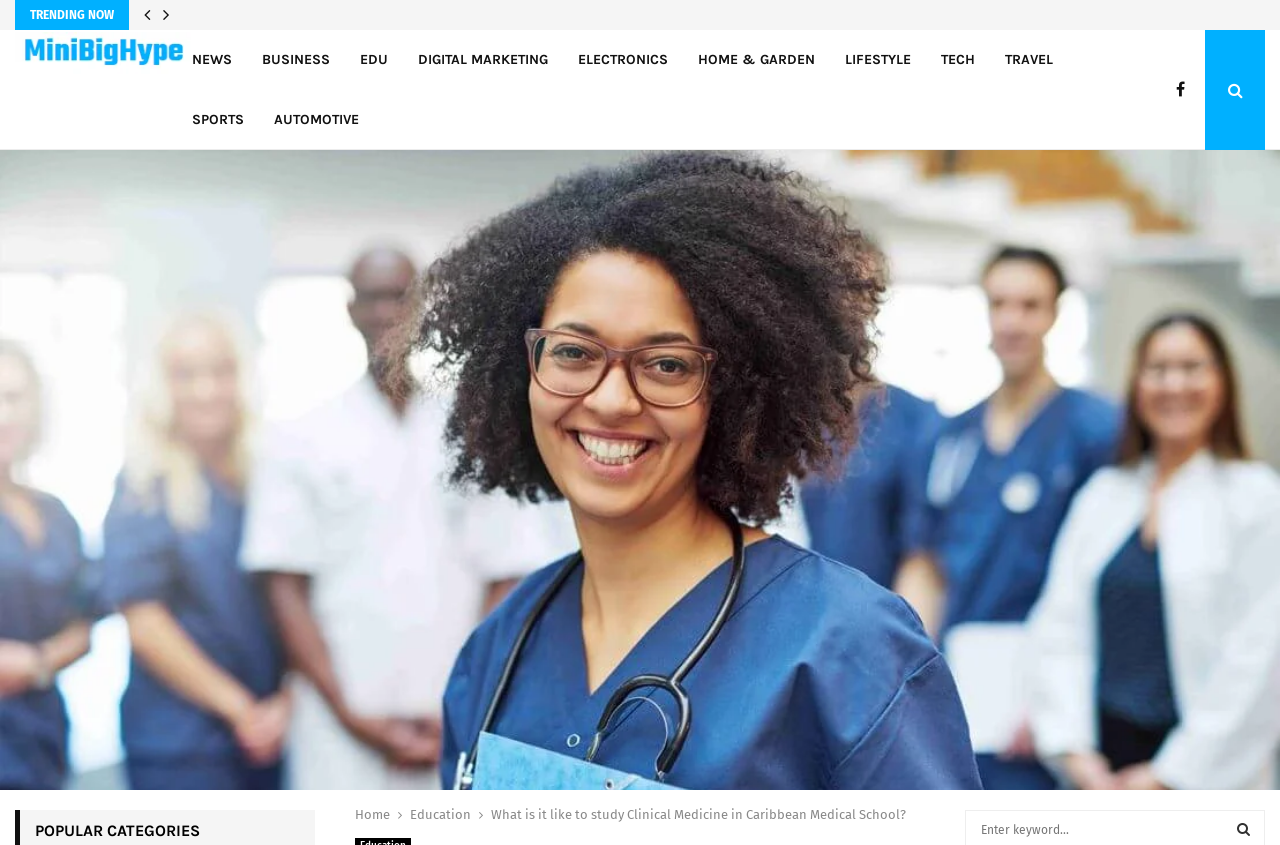Could you determine the bounding box coordinates of the clickable element to complete the instruction: "Click on the TRENDING NOW label"? Provide the coordinates as four float numbers between 0 and 1, i.e., [left, top, right, bottom].

[0.023, 0.009, 0.089, 0.026]